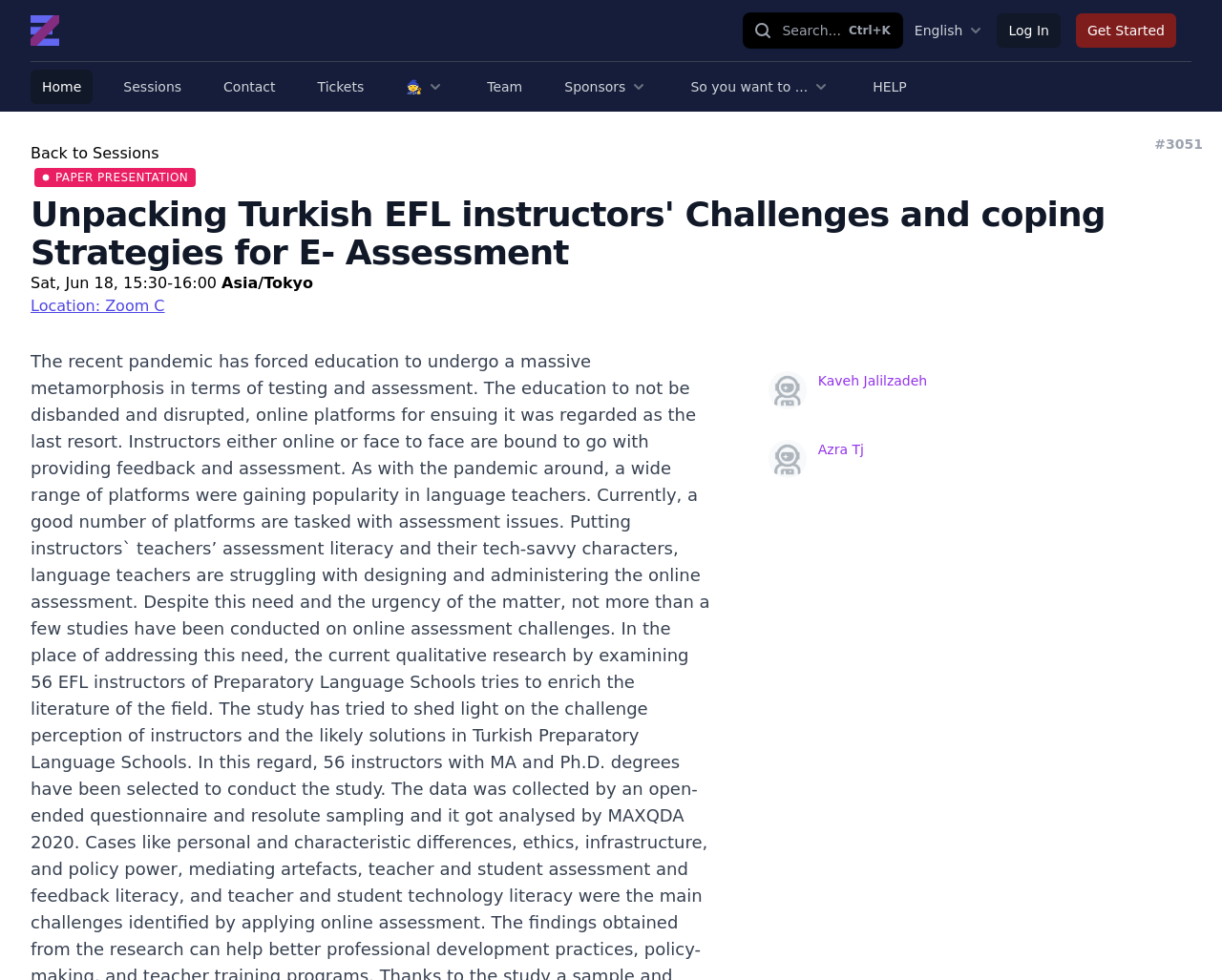Given the element description Search...Ctrl+K, identify the bounding box coordinates for the UI element on the webpage screenshot. The format should be (top-left x, top-left y, bottom-right x, bottom-right y), with values between 0 and 1.

[0.608, 0.013, 0.739, 0.05]